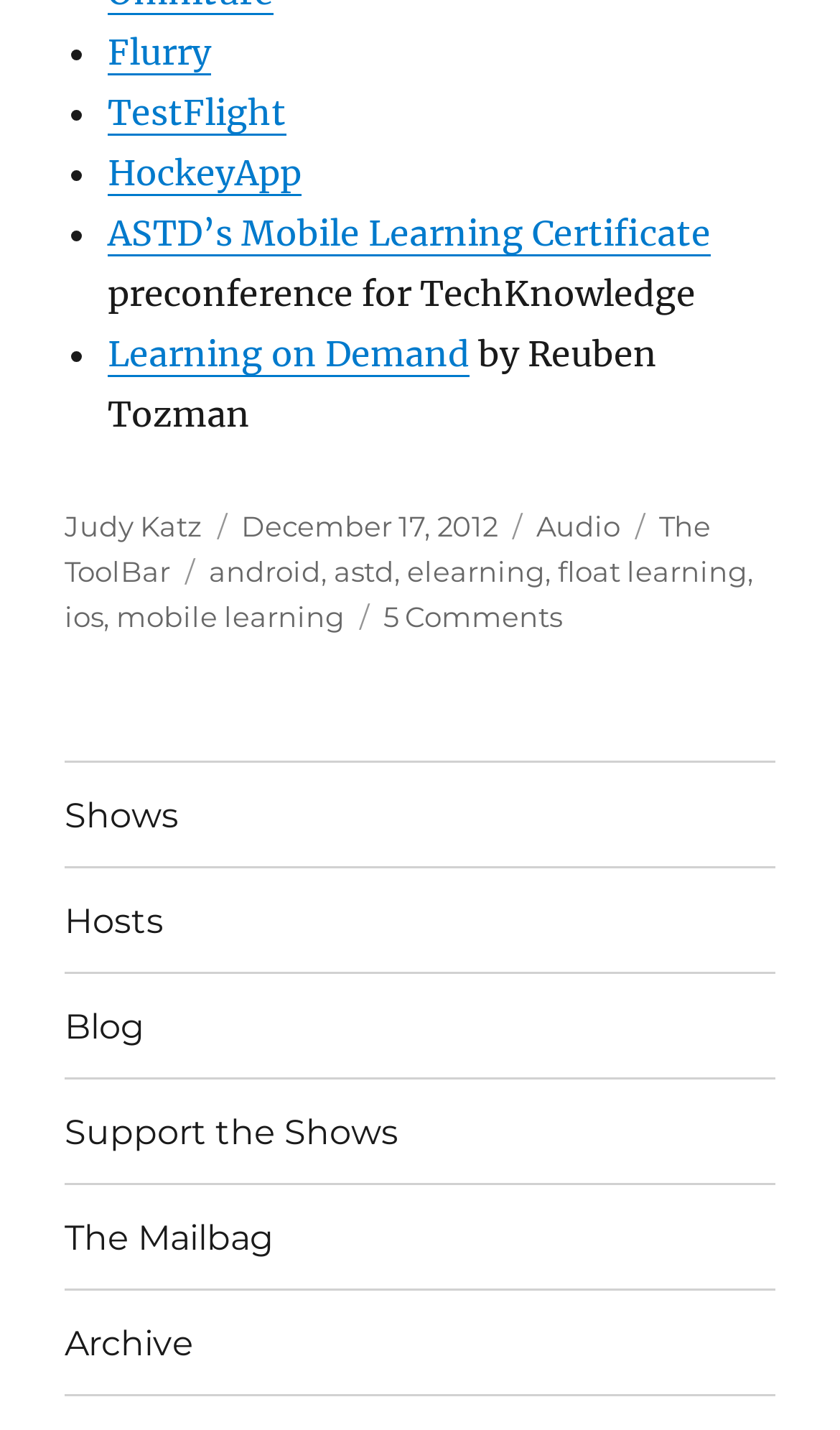Find and provide the bounding box coordinates for the UI element described here: "GBM1（氧化铝镨）". The coordinates should be given as four float numbers between 0 and 1: [left, top, right, bottom].

None